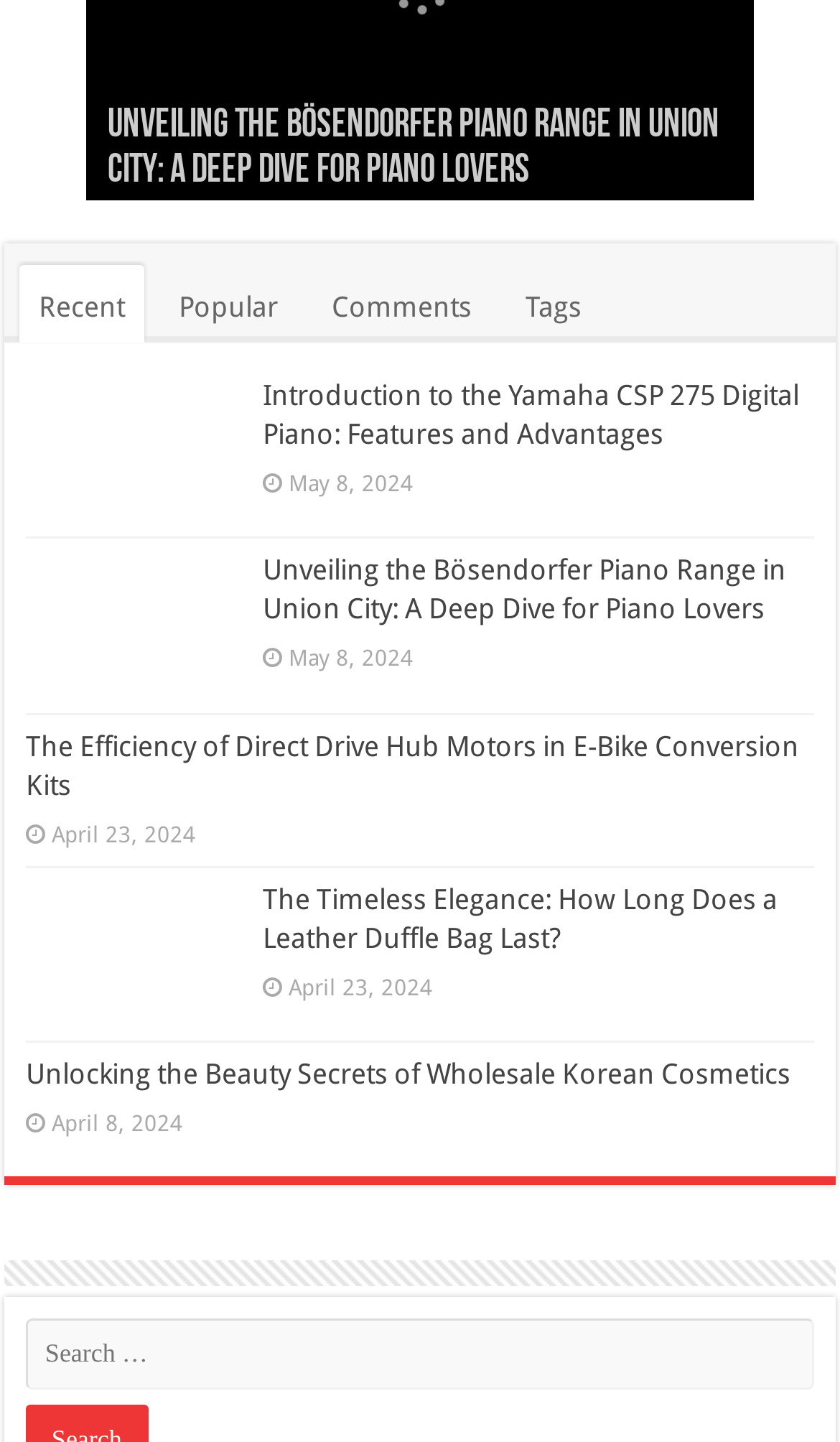Please answer the following question using a single word or phrase: 
What is the date of the second article?

May 8, 2024